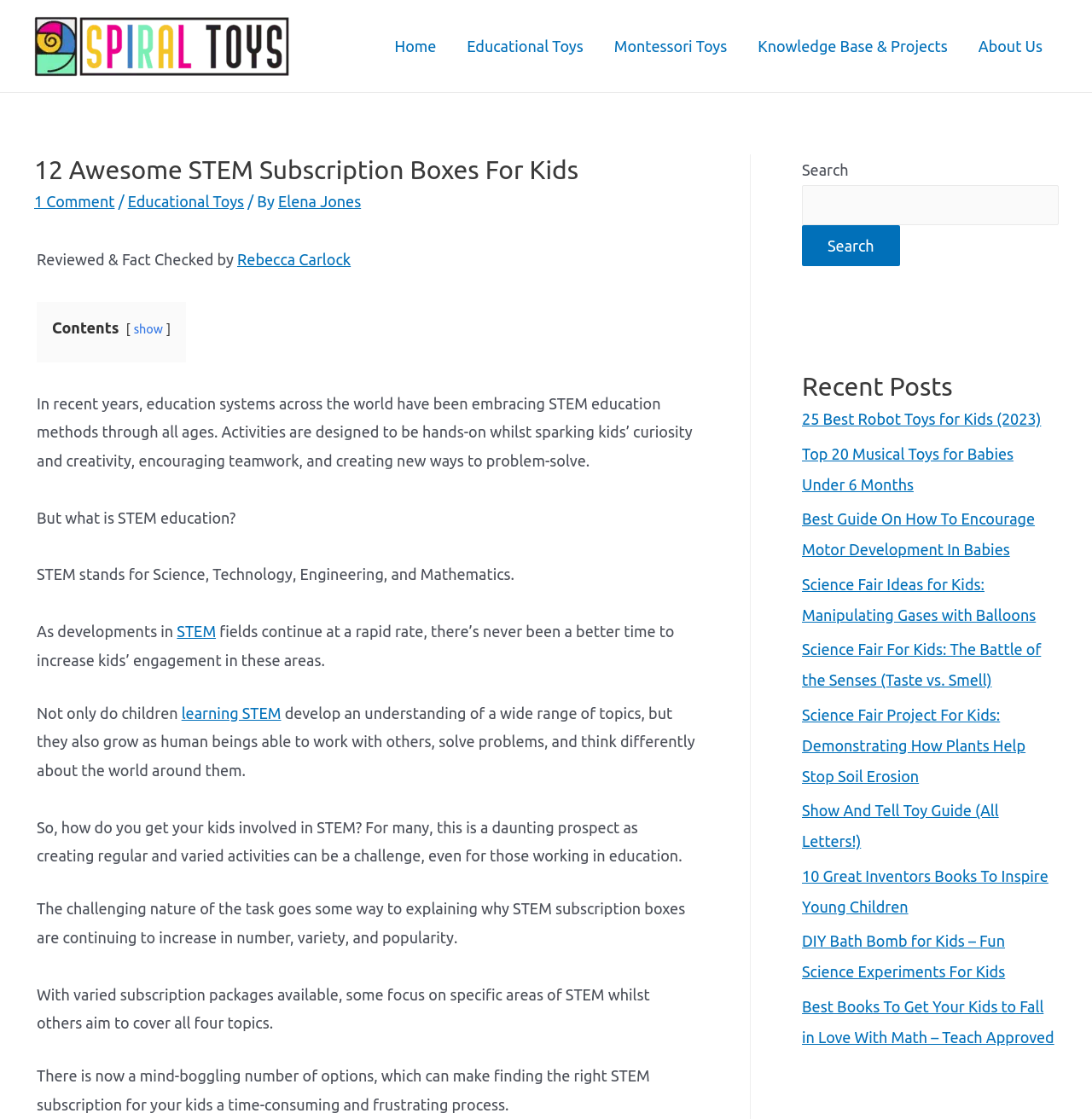What is the topic of the article?
Provide a detailed answer to the question using information from the image.

The topic of the article can be inferred by reading the header section of the webpage, which mentions '12 Awesome STEM Subscription Boxes For Kids'. This suggests that the article is about STEM subscription boxes for kids.